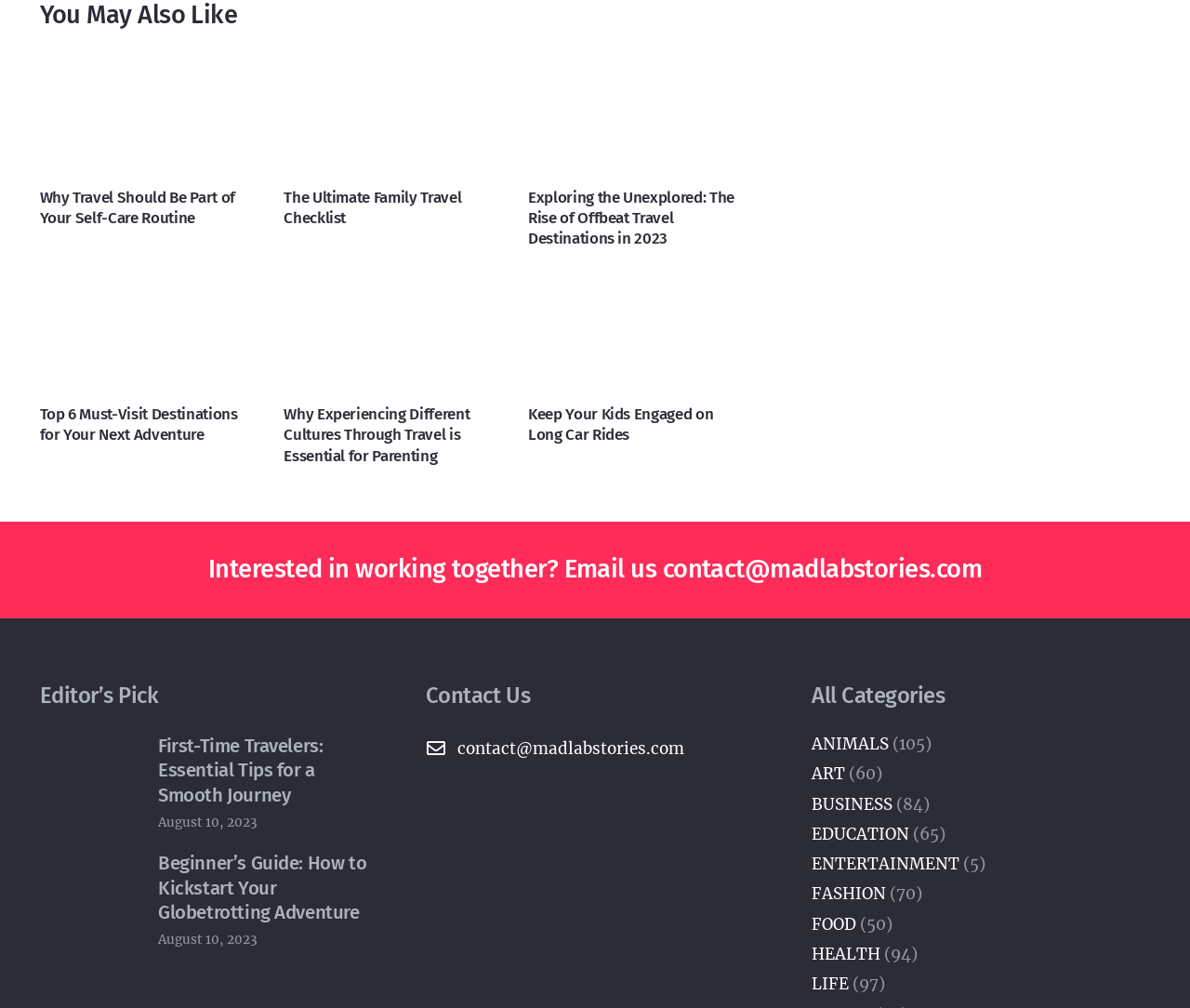Extract the bounding box coordinates for the UI element described by the text: "ENTERTAINMENT". The coordinates should be in the form of [left, top, right, bottom] with values between 0 and 1.

[0.682, 0.847, 0.806, 0.867]